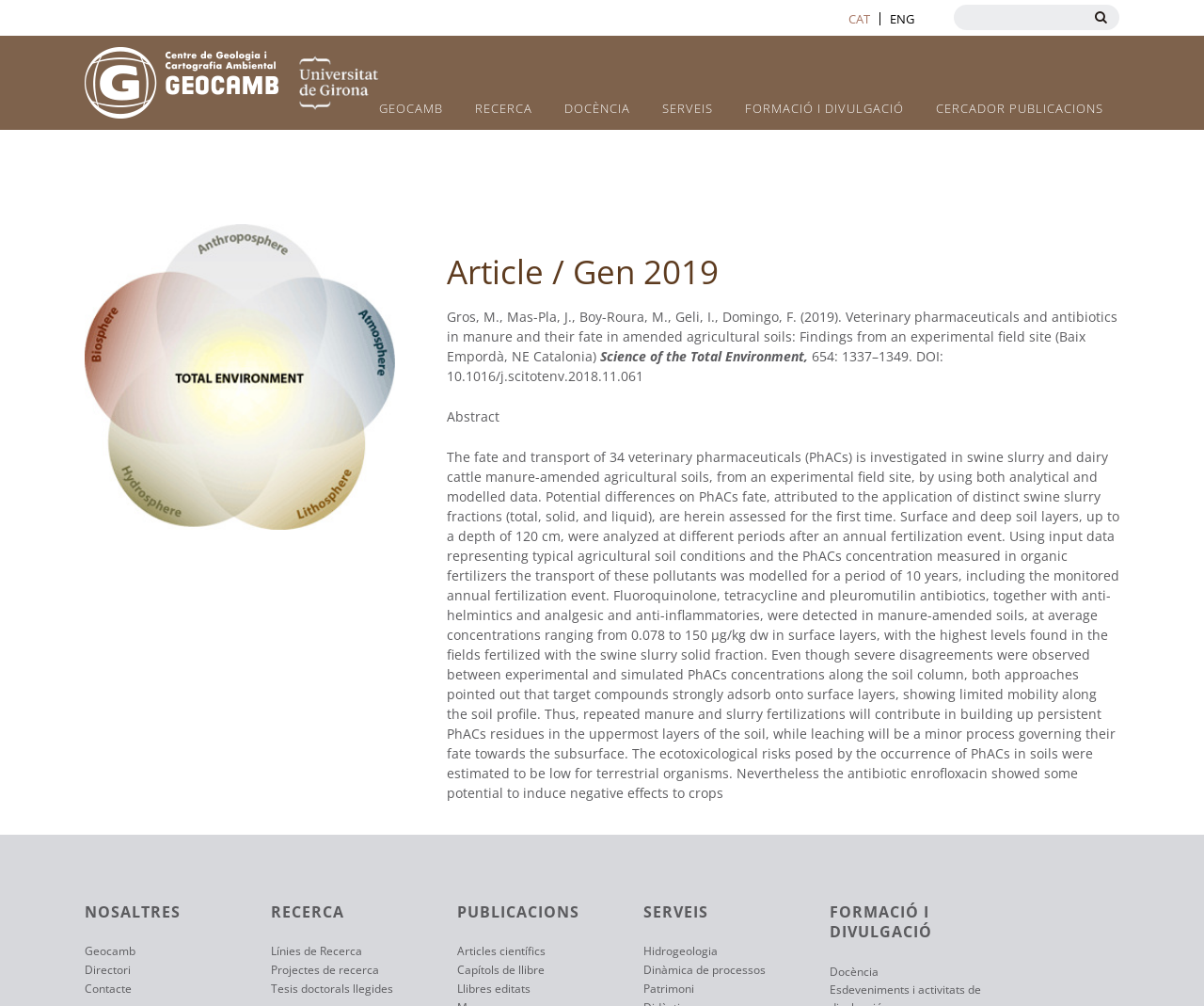Show the bounding box coordinates for the HTML element described as: "Llibres editats".

[0.38, 0.975, 0.534, 0.992]